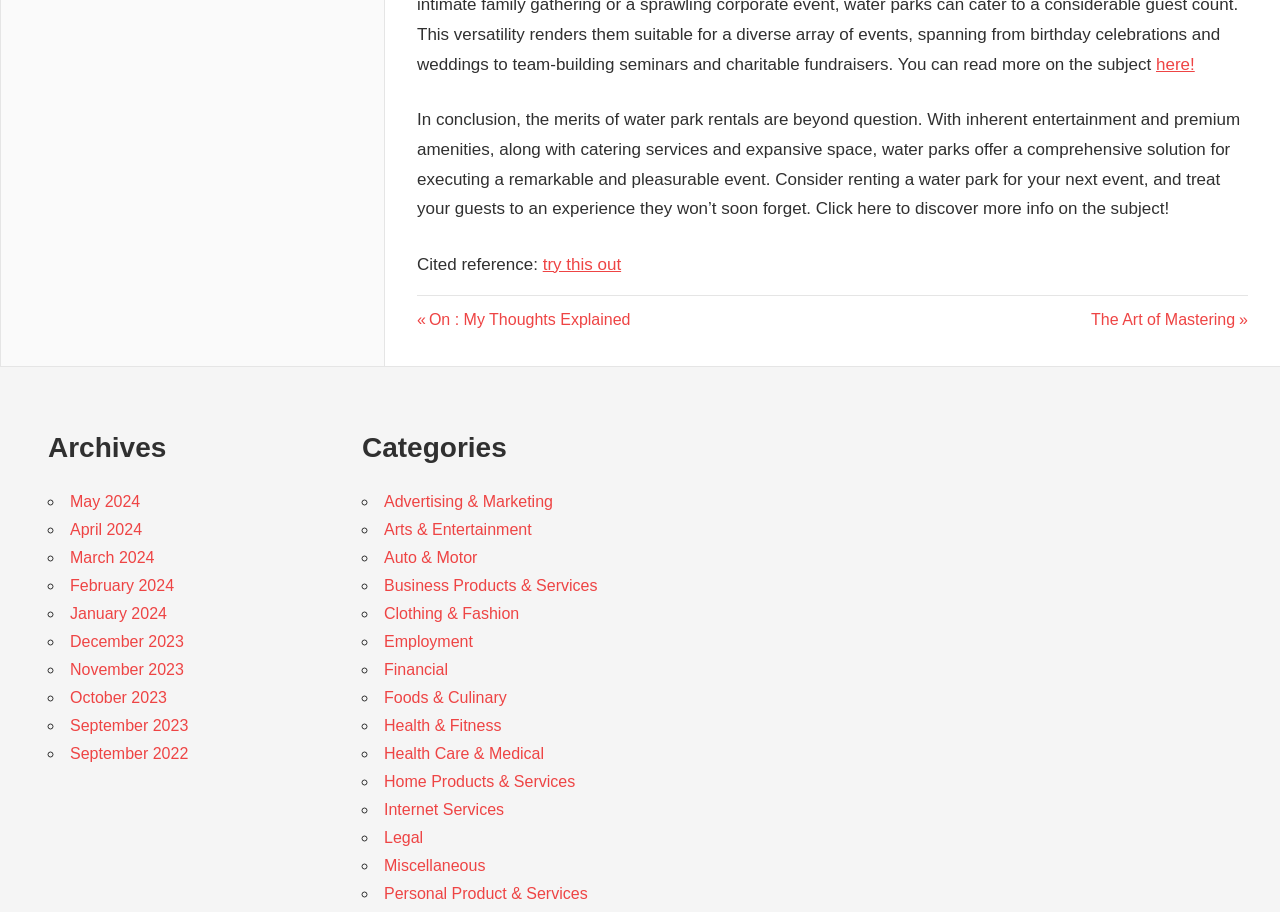Determine the bounding box coordinates for the HTML element described here: "Personal Product & Services".

[0.3, 0.971, 0.459, 0.989]